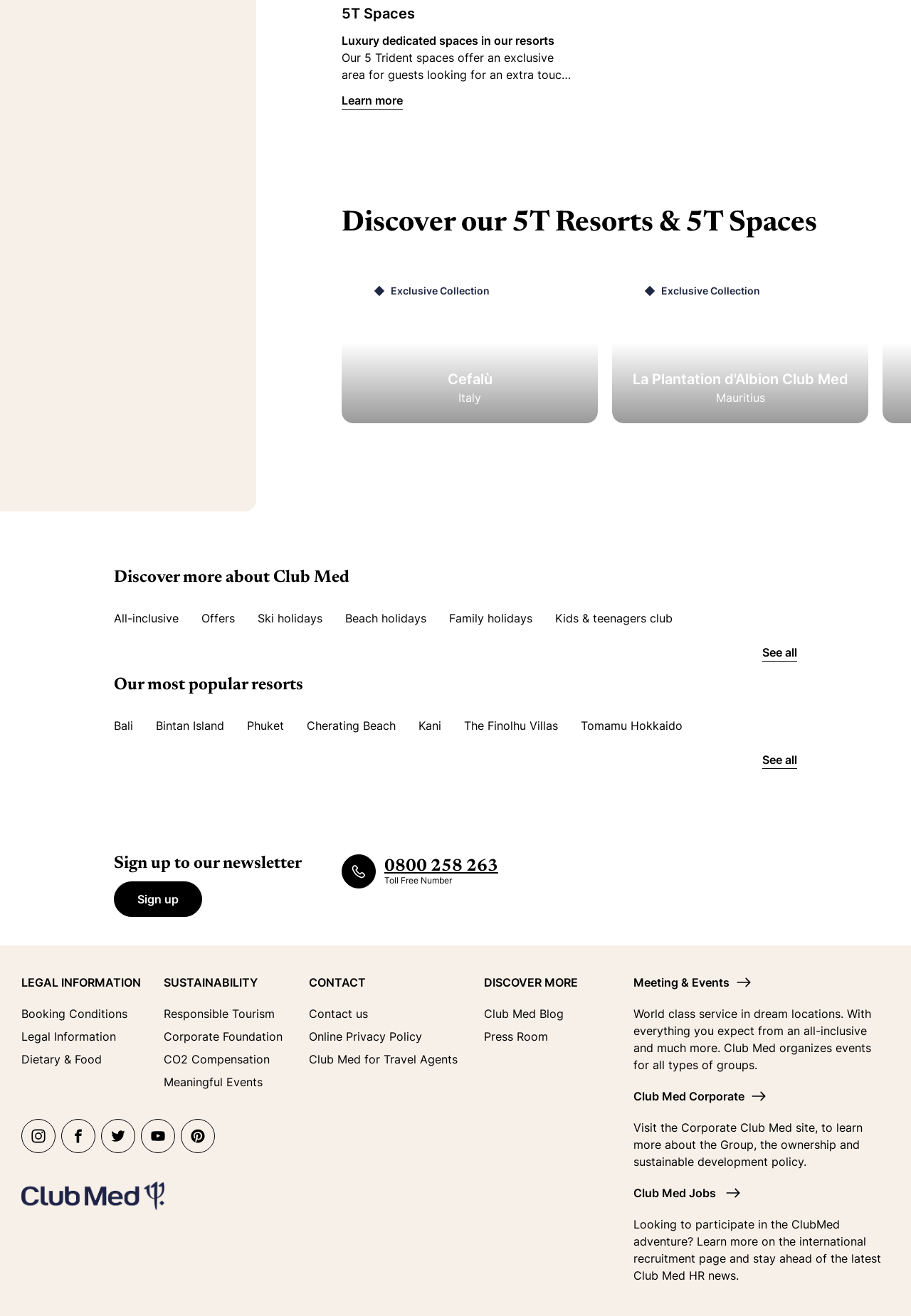What is the benefit of staying in a 5 Trident Space?
Answer the question with detailed information derived from the image.

According to the webpage, one of the benefits of staying in a 5 Trident Space is that guests can enjoy champagne from 6pm, as mentioned in the description 'complimentary champagne from 6pm'.